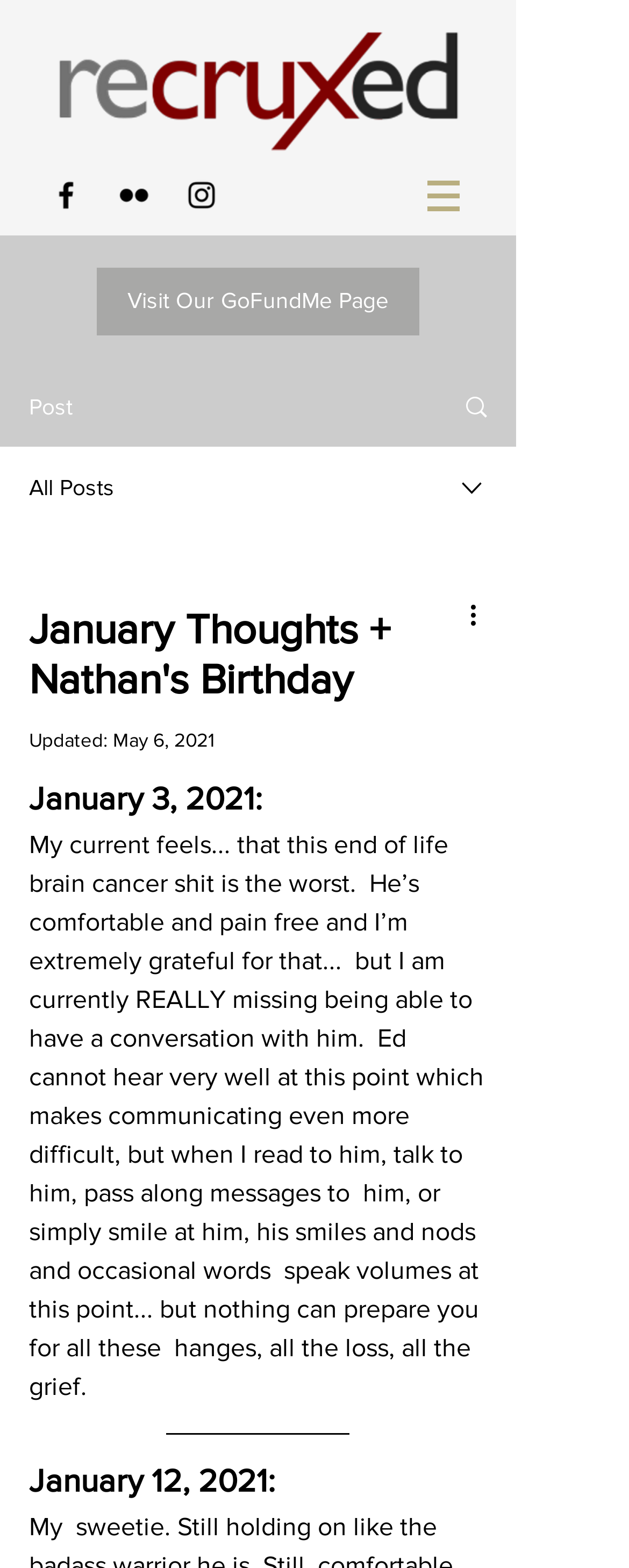Give a one-word or phrase response to the following question: What is the color of the Facebook icon?

Black